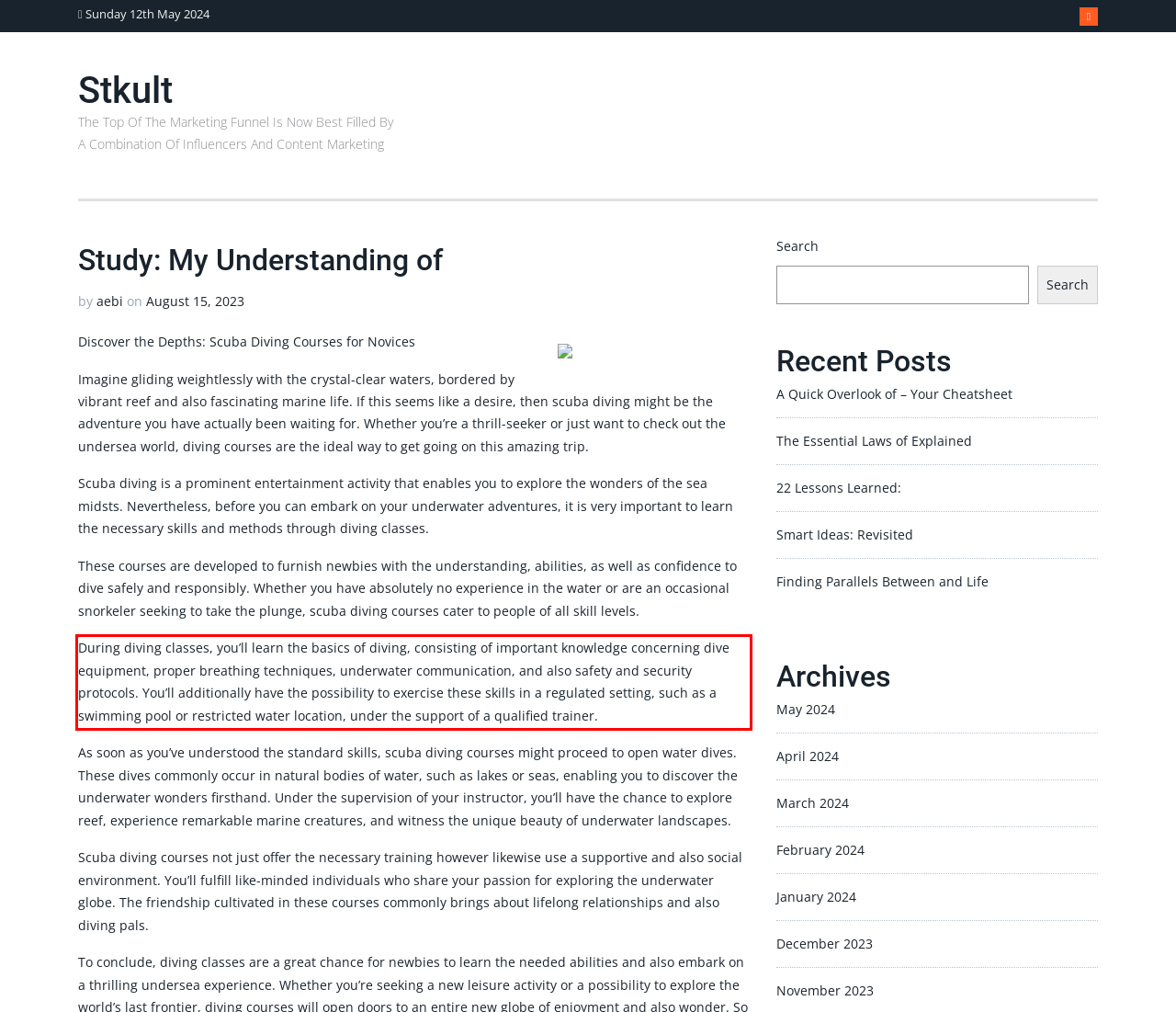You are given a webpage screenshot with a red bounding box around a UI element. Extract and generate the text inside this red bounding box.

During diving classes, you’ll learn the basics of diving, consisting of important knowledge concerning dive equipment, proper breathing techniques, underwater communication, and also safety and security protocols. You’ll additionally have the possibility to exercise these skills in a regulated setting, such as a swimming pool or restricted water location, under the support of a qualified trainer.